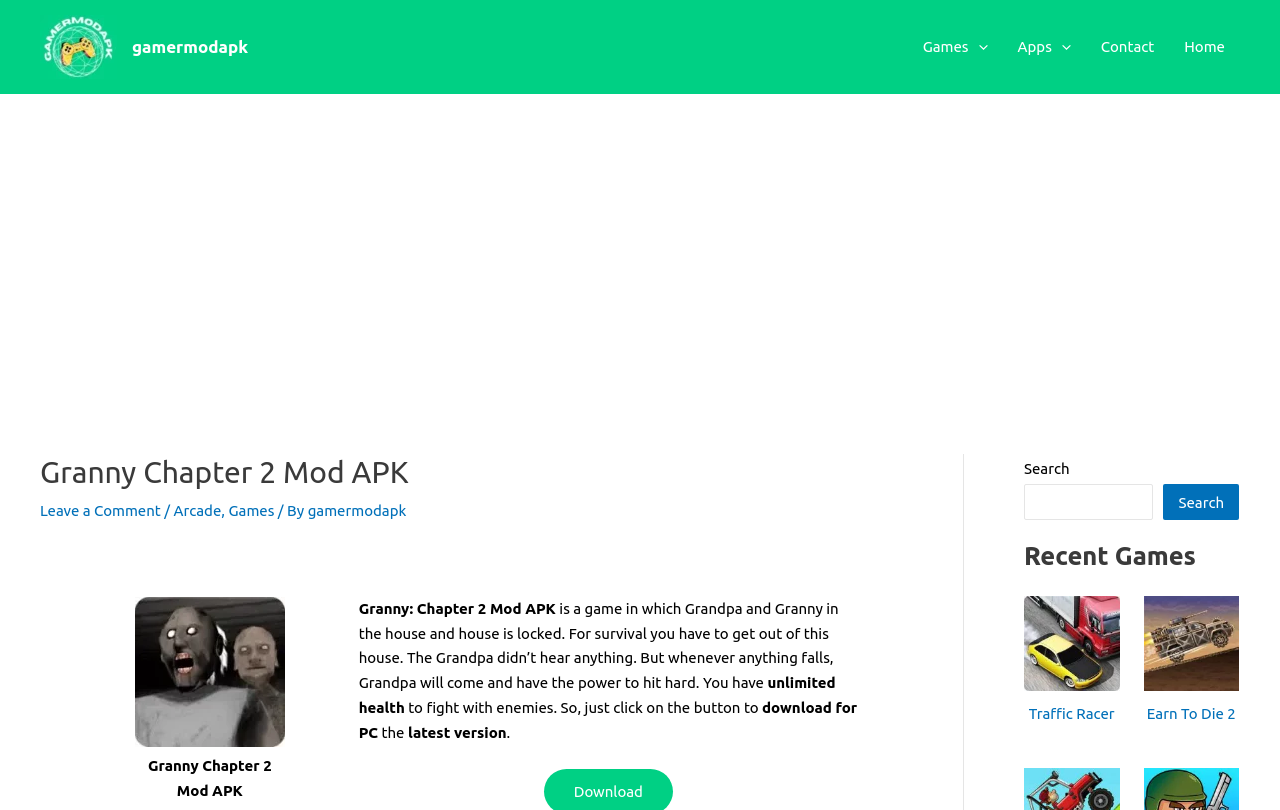Can you find the bounding box coordinates for the element that needs to be clicked to execute this instruction: "Click the 'Granny Chapter 2 Mod APK' logo"? The coordinates should be given as four float numbers between 0 and 1, i.e., [left, top, right, bottom].

[0.031, 0.019, 0.091, 0.098]